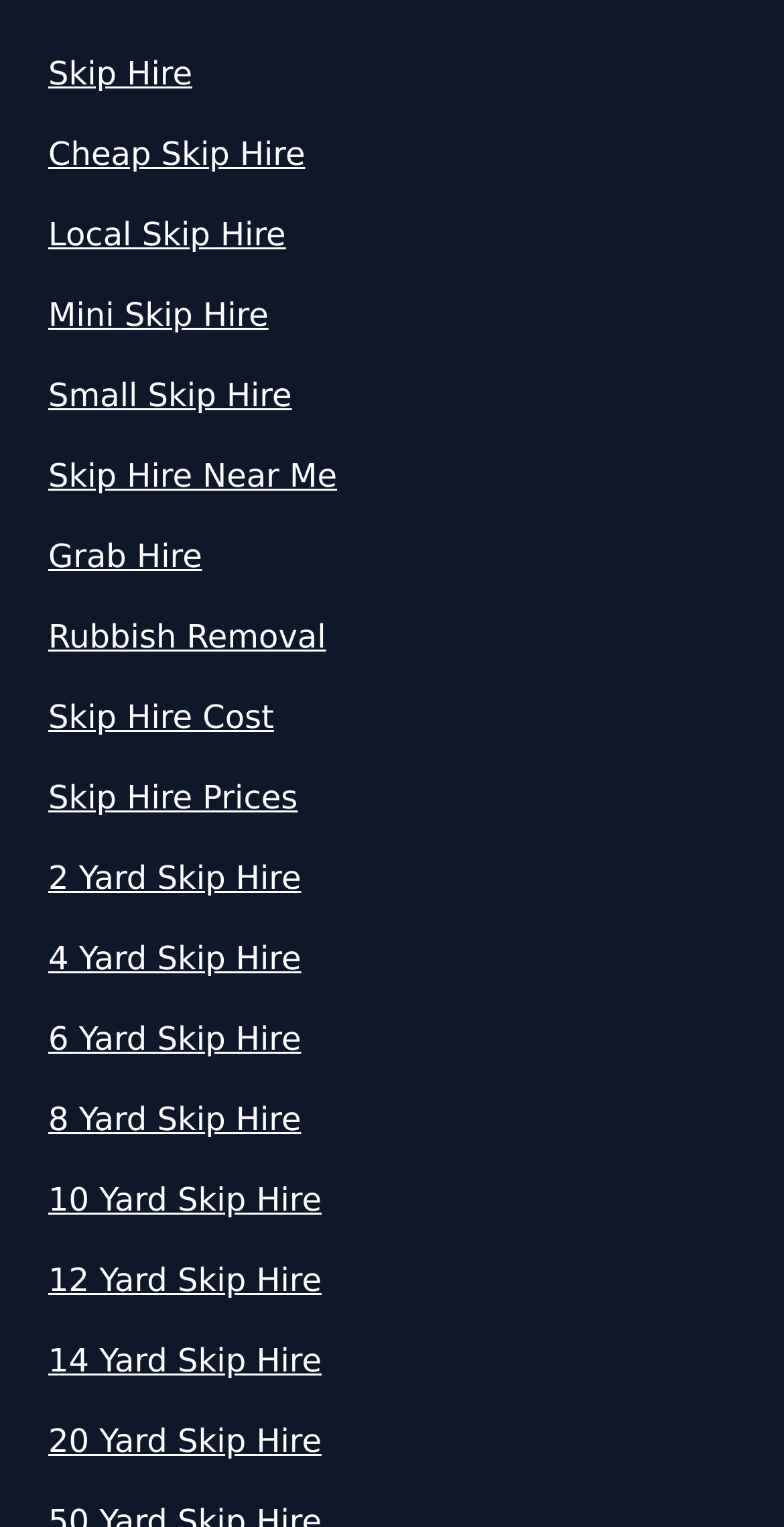For the given element description 4 Yard Skip Hire, determine the bounding box coordinates of the UI element. The coordinates should follow the format (top-left x, top-left y, bottom-right x, bottom-right y) and be within the range of 0 to 1.

[0.062, 0.612, 0.938, 0.644]